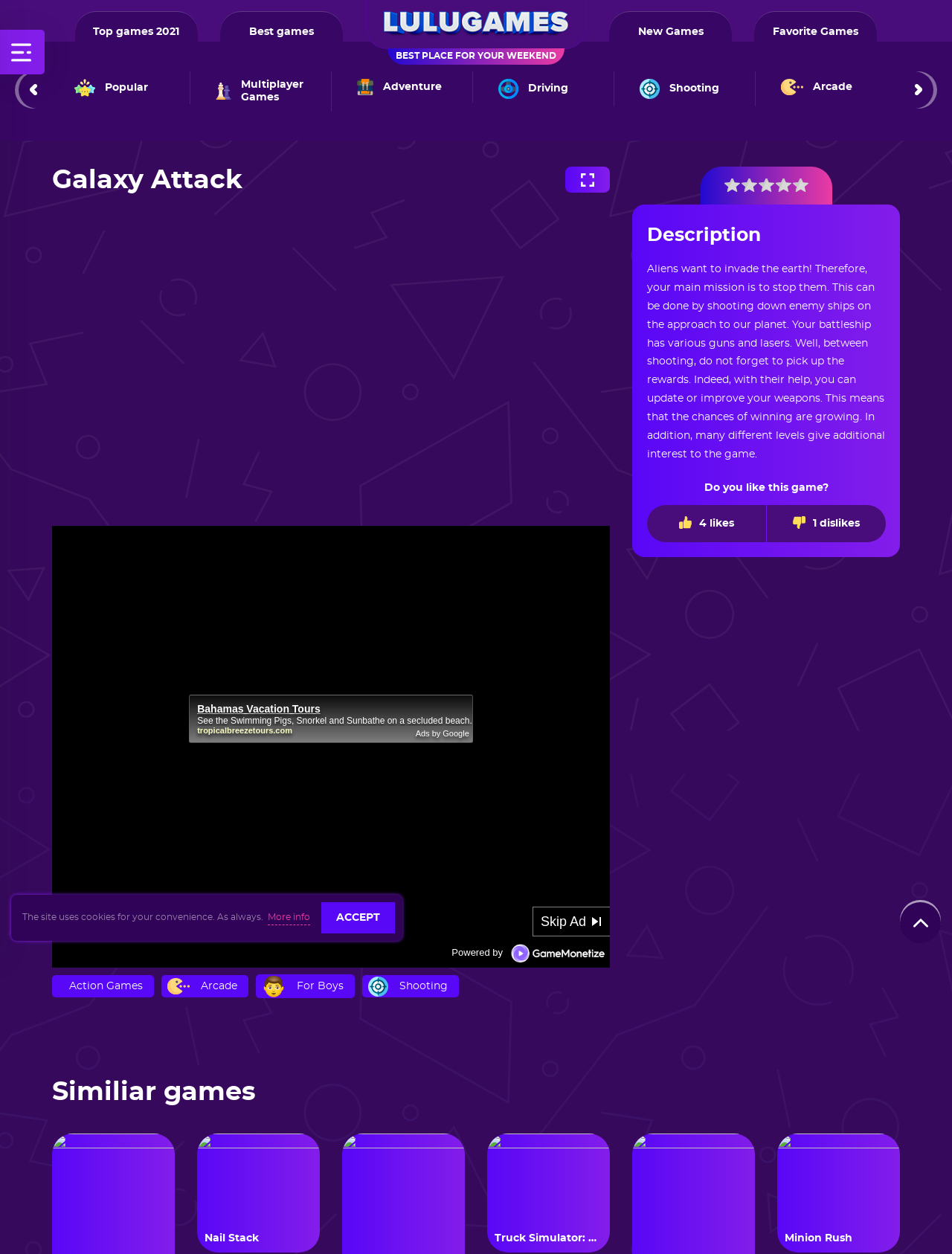Provide the bounding box coordinates of the section that needs to be clicked to accomplish the following instruction: "Play Galaxy Attack game."

[0.055, 0.133, 0.594, 0.156]